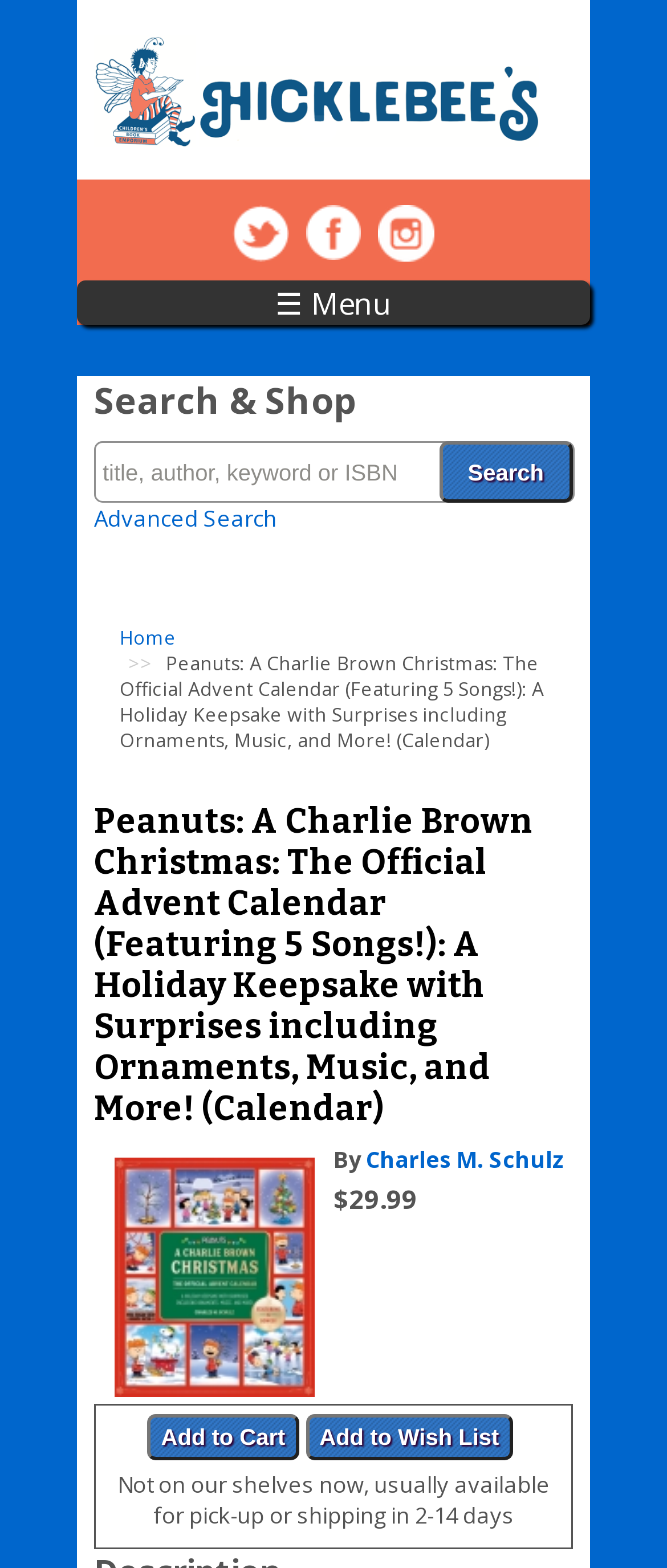Write an extensive caption that covers every aspect of the webpage.

The webpage is an online store page for "Peanuts: A Charlie Brown Christmas: The Official Advent Calendar" featuring 5 songs. At the top left corner, there is a link to skip to the main content. Next to it, the Hicklebee's logo is displayed, accompanied by an image. On the top right corner, there are three social media links: Twitter, Facebook, and Instagram, each with its corresponding image.

Below the logo, there is a menu button labeled "☰ Menu". A search bar is located on the top center, with a "Search" button and an "Advanced Search" link. 

The main content starts with a heading "Search & Shop" followed by a breadcrumb list, which includes a "Home" link and the title of the product. The product title is also displayed as a heading below the breadcrumb list.

The product information section includes a cover image of the advent calendar, a link to the product details, and the author's name, Charles M. Schulz. The price of the product, $29.99, is displayed below the author's name. 

There are two buttons, "Add to Cart" and "Add to Wish List", located below the price. A message indicating the product's availability, "Not on our shelves now, usually available for pick-up or shipping in 2-14 days", is displayed at the bottom of the page.